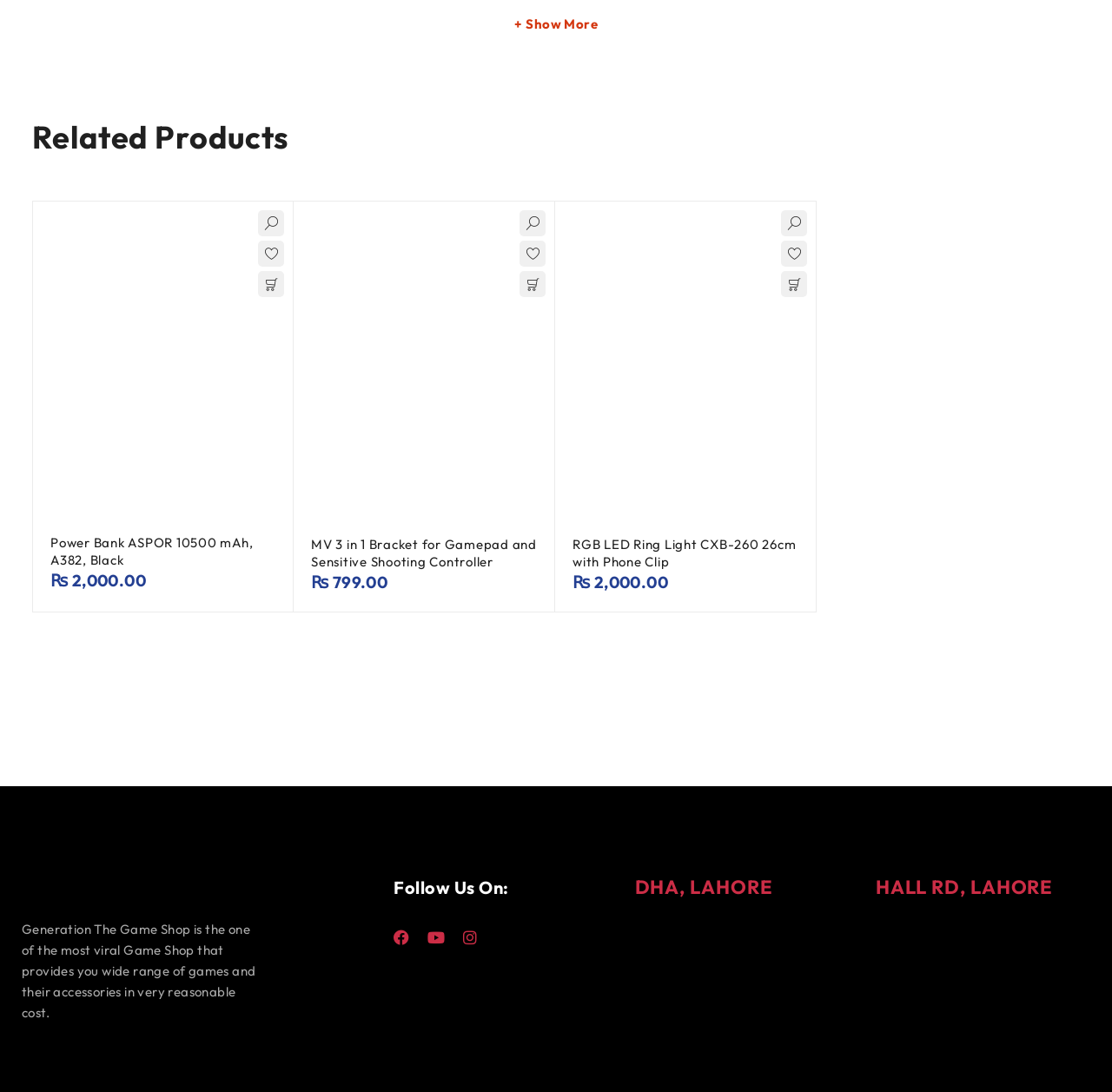Provide the bounding box coordinates of the HTML element this sentence describes: "Show More". The bounding box coordinates consist of four float numbers between 0 and 1, i.e., [left, top, right, bottom].

[0.03, 0.001, 0.97, 0.044]